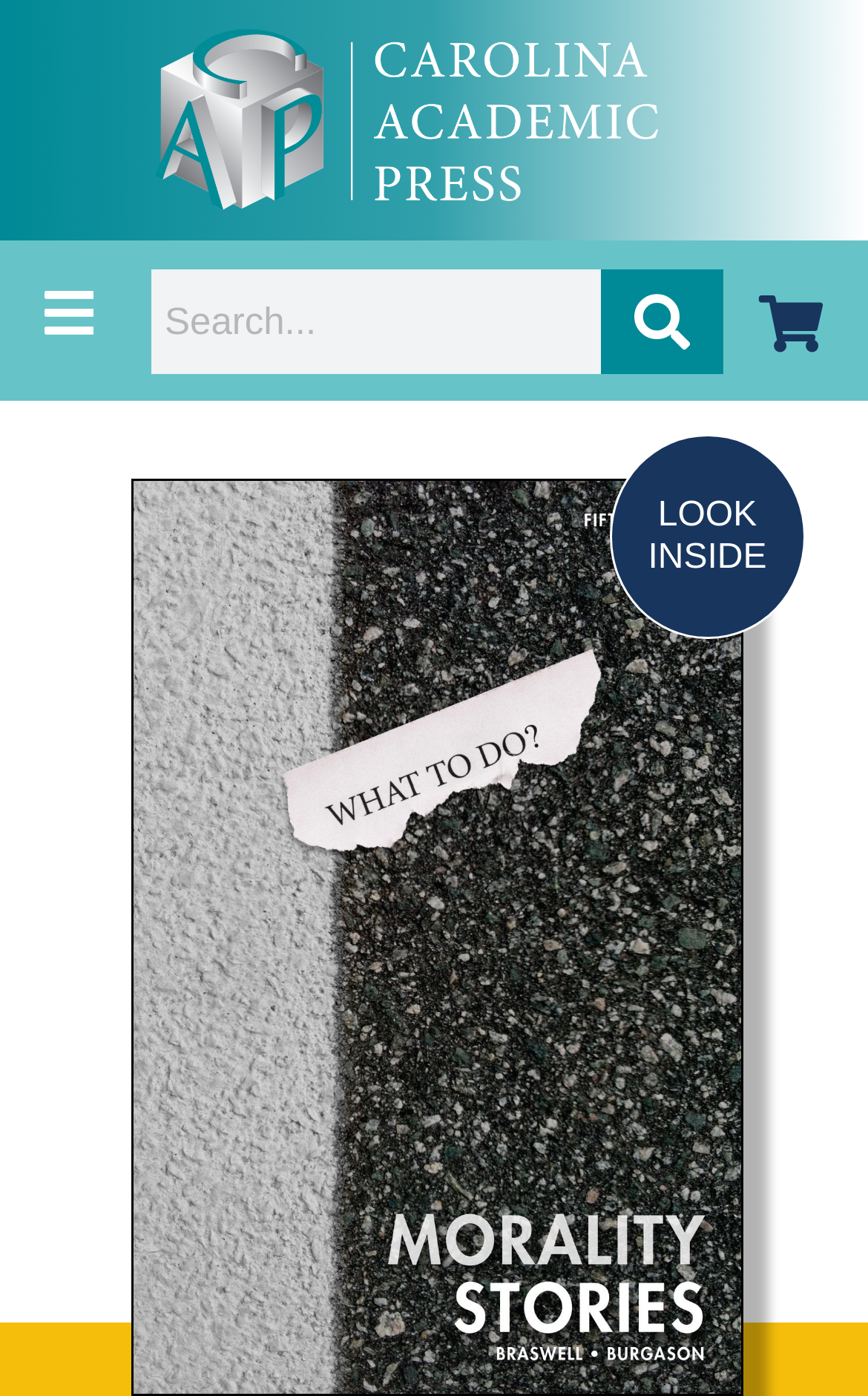Bounding box coordinates must be specified in the format (top-left x, top-left y, bottom-right x, bottom-right y). All values should be floating point numbers between 0 and 1. What are the bounding box coordinates of the UI element described as: alt="Carolina Academic Press logo"

[0.177, 0.132, 0.758, 0.16]